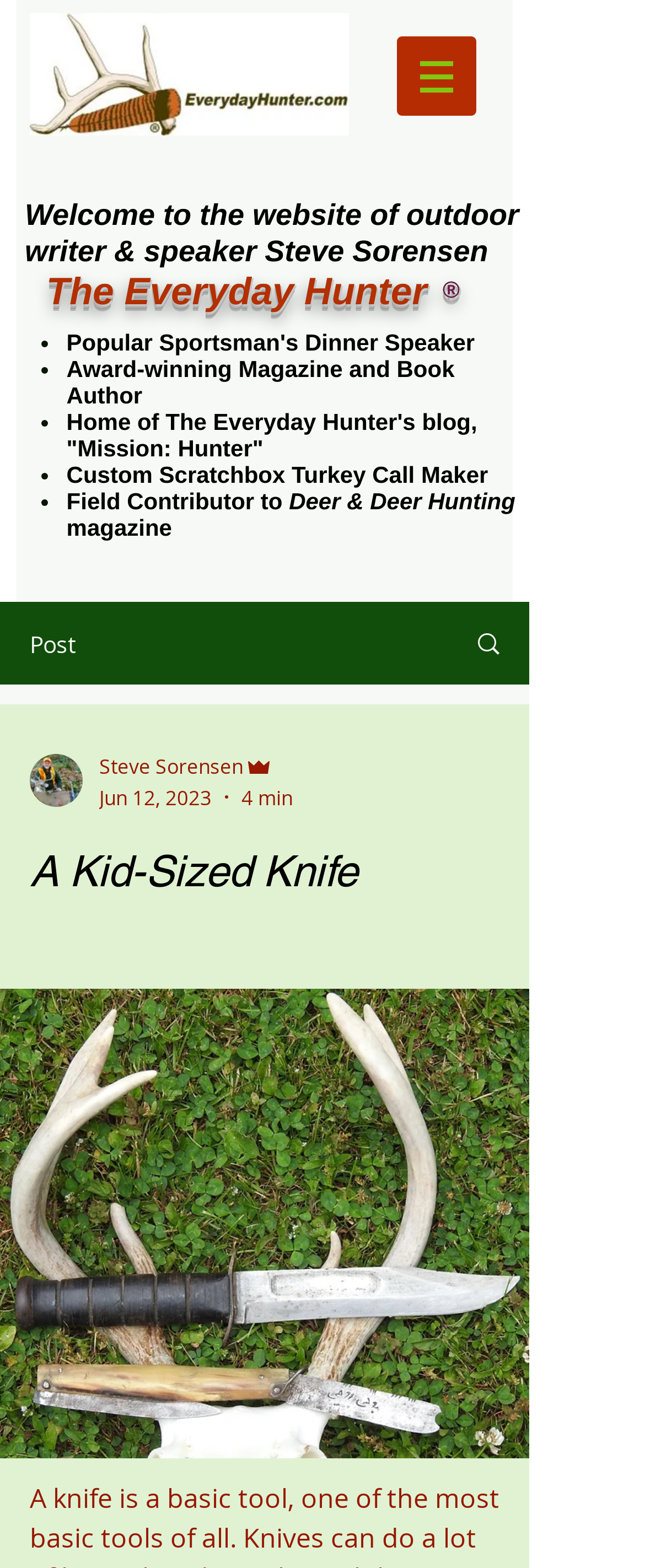What is the name of the website owner?
Based on the image, answer the question with a single word or brief phrase.

Steve Sorensen